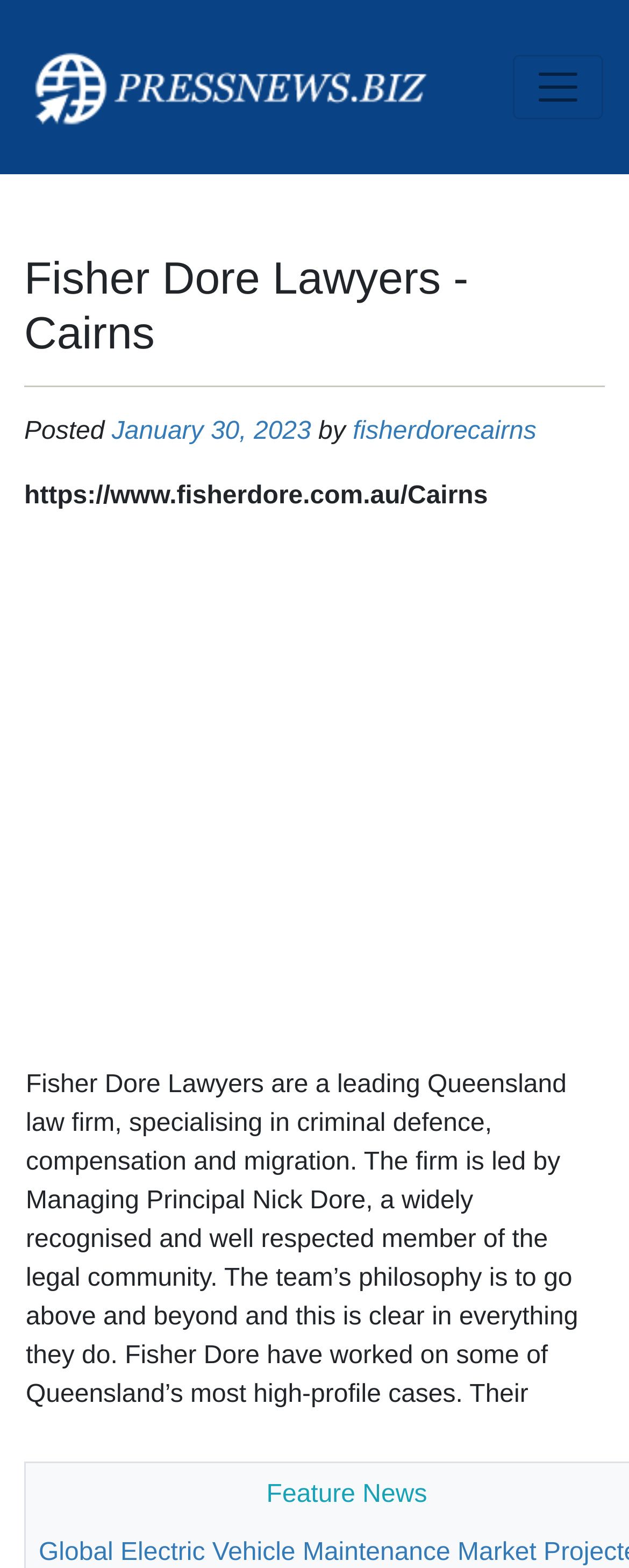Please answer the following query using a single word or phrase: 
What is the username of the author?

fisherdorecairns